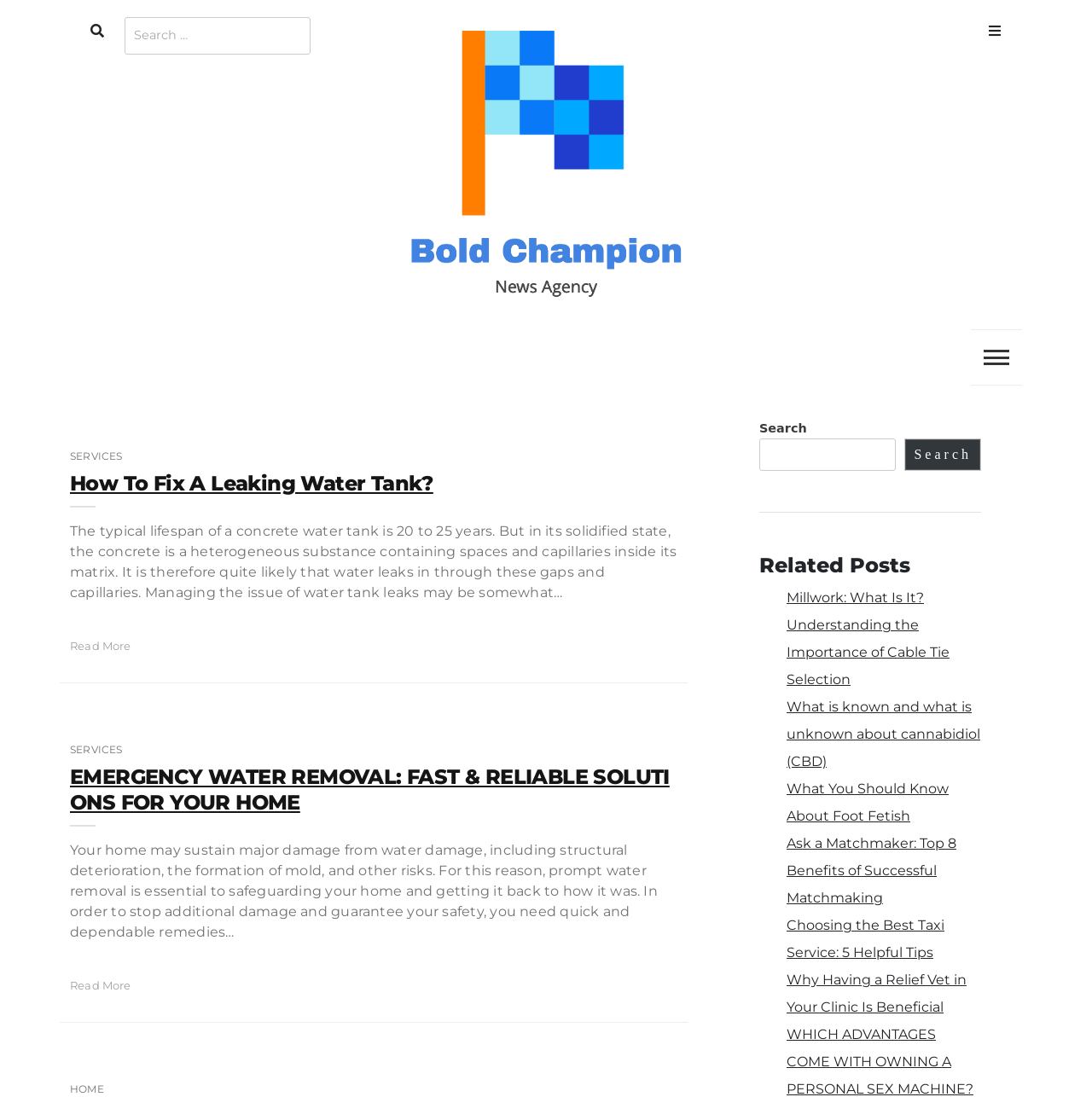Specify the bounding box coordinates of the area that needs to be clicked to achieve the following instruction: "Search for something".

[0.114, 0.008, 0.284, 0.049]